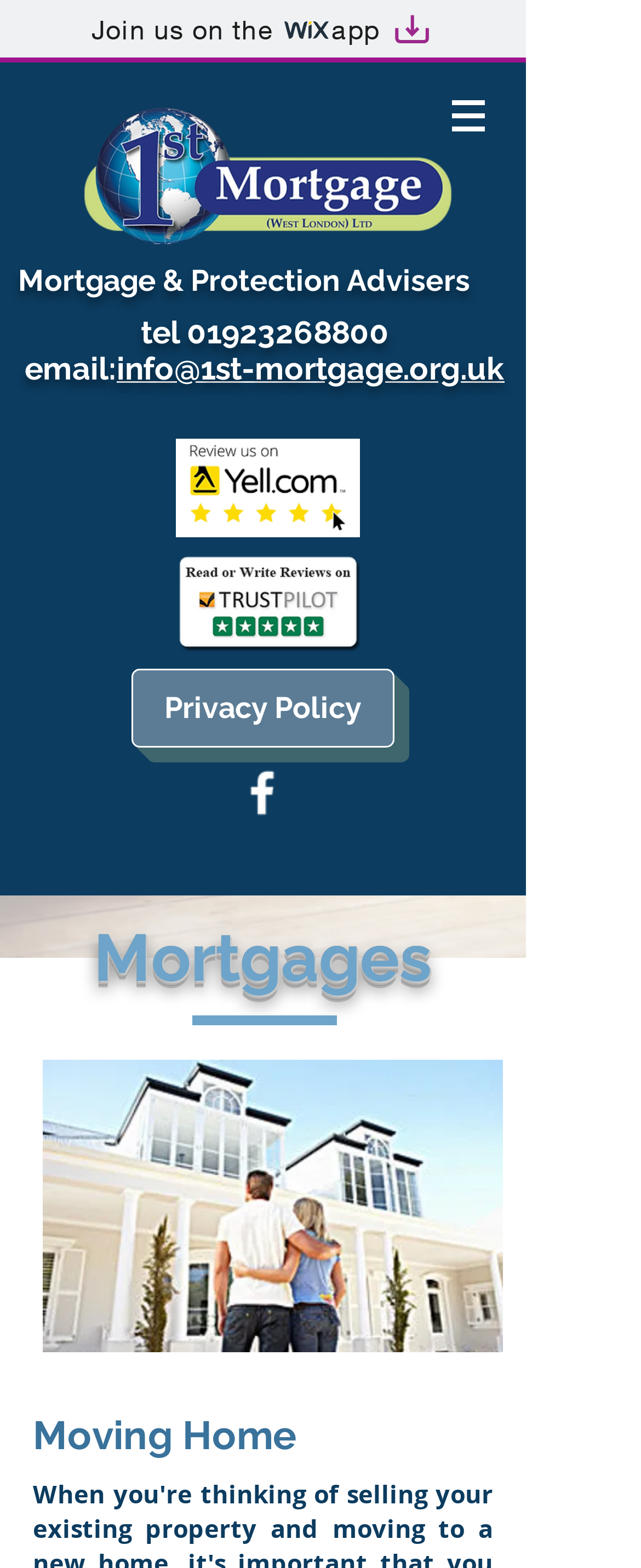Answer the question with a single word or phrase: 
What is the purpose of the 'CLICK ME!' buttons?

To review on Yell or TrustPilot